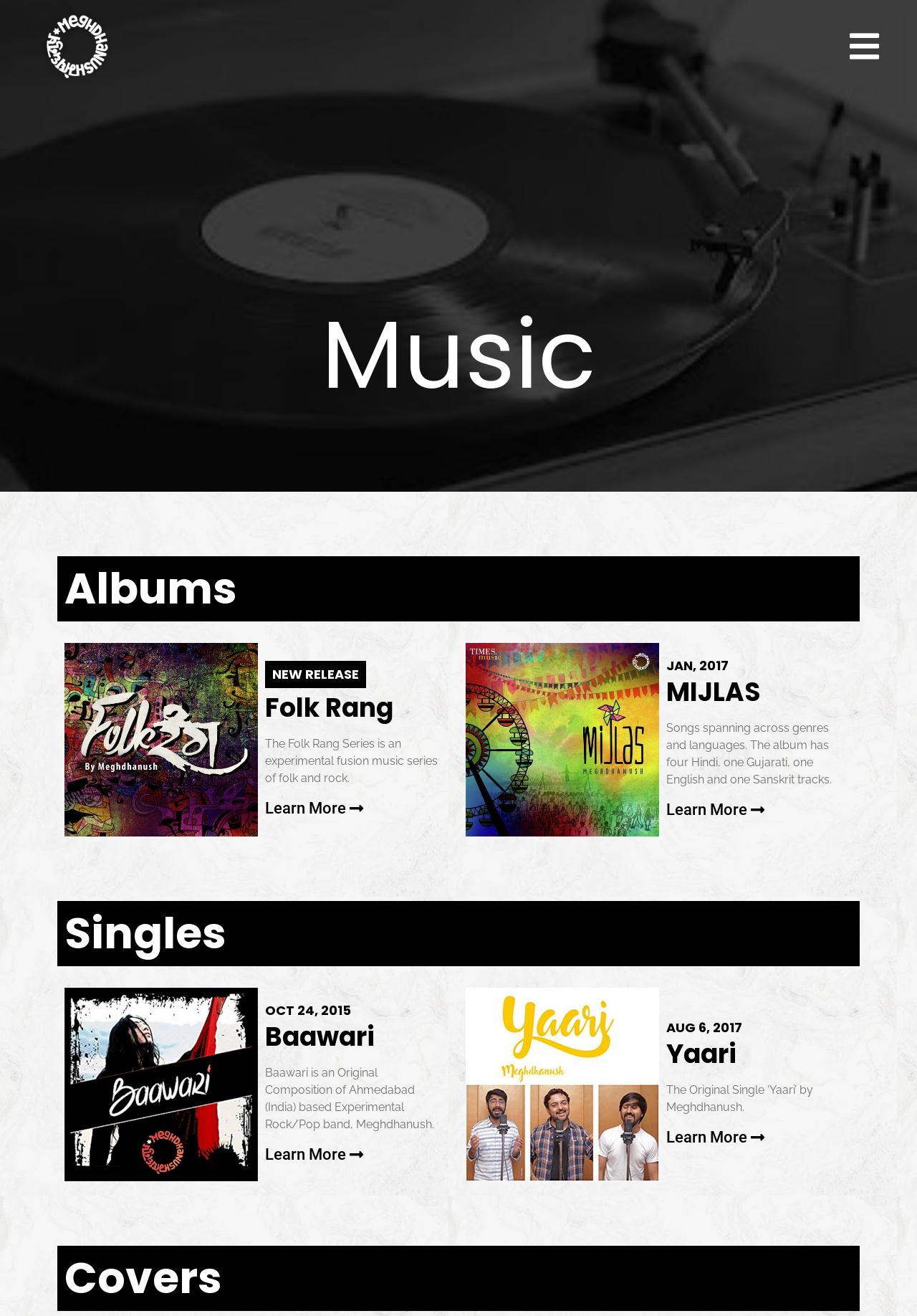What is the name of the single released on AUG 6, 2017?
Using the picture, provide a one-word or short phrase answer.

Yaari